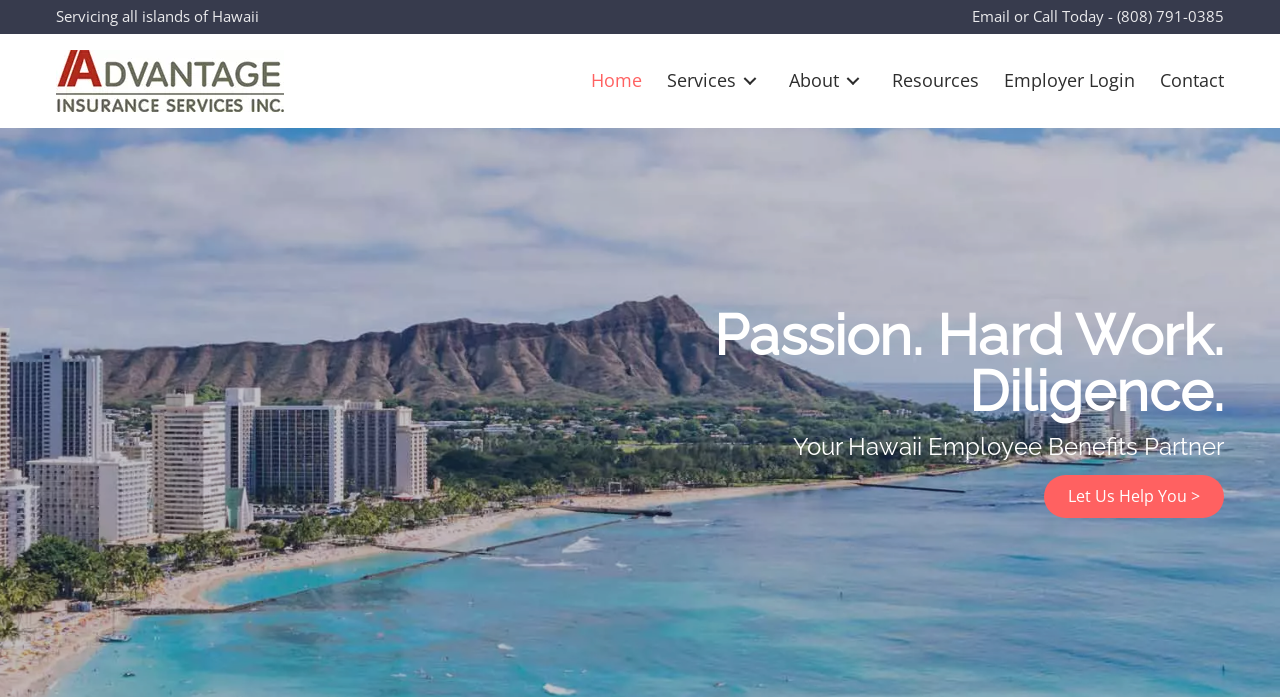Please determine the bounding box coordinates of the element to click in order to execute the following instruction: "Contact us". The coordinates should be four float numbers between 0 and 1, specified as [left, top, right, bottom].

[0.898, 0.079, 0.964, 0.152]